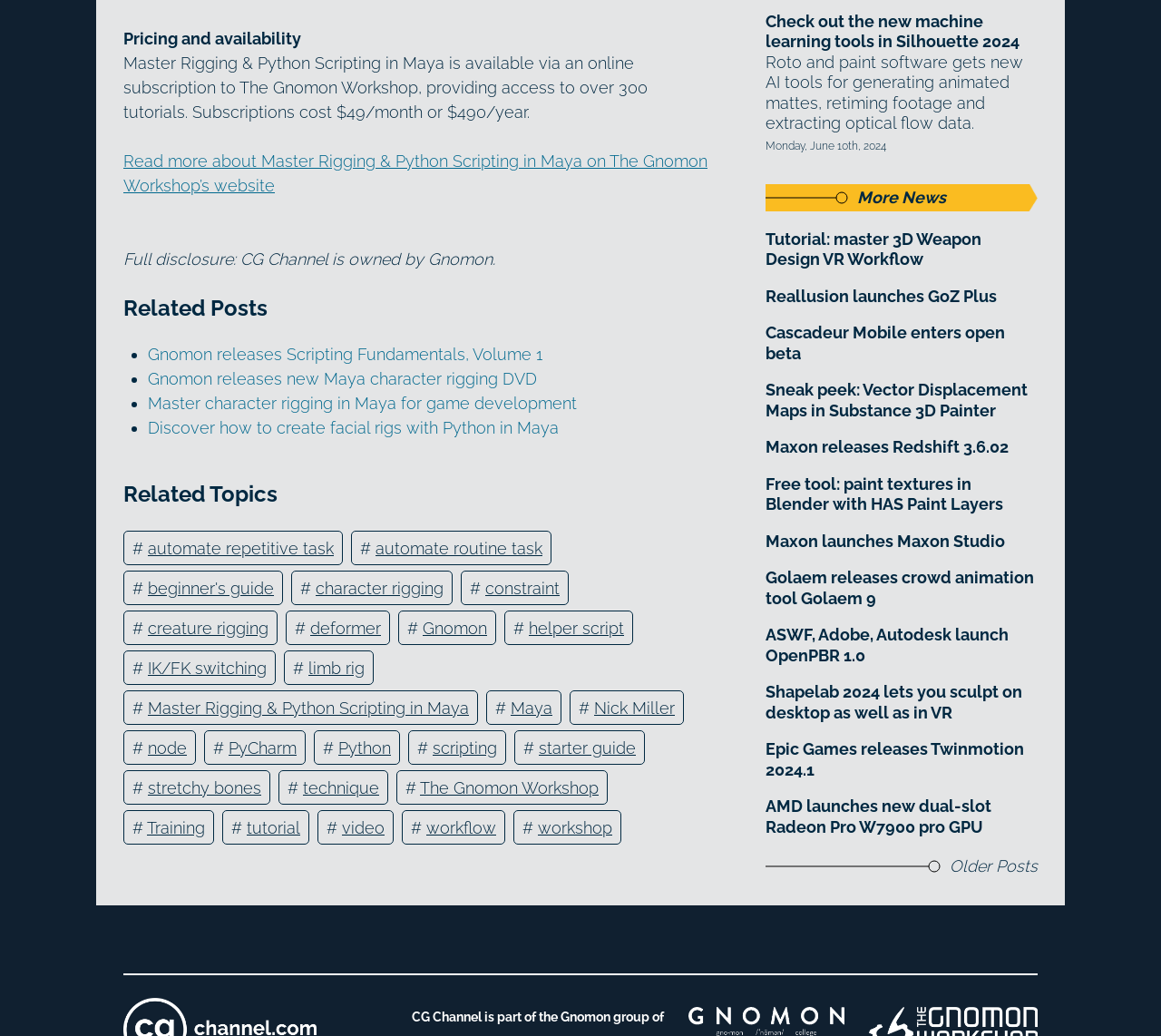Bounding box coordinates are specified in the format (top-left x, top-left y, bottom-right x, bottom-right y). All values are floating point numbers bounded between 0 and 1. Please provide the bounding box coordinate of the region this sentence describes: Maxon launches Maxon Studio

[0.659, 0.513, 0.894, 0.532]